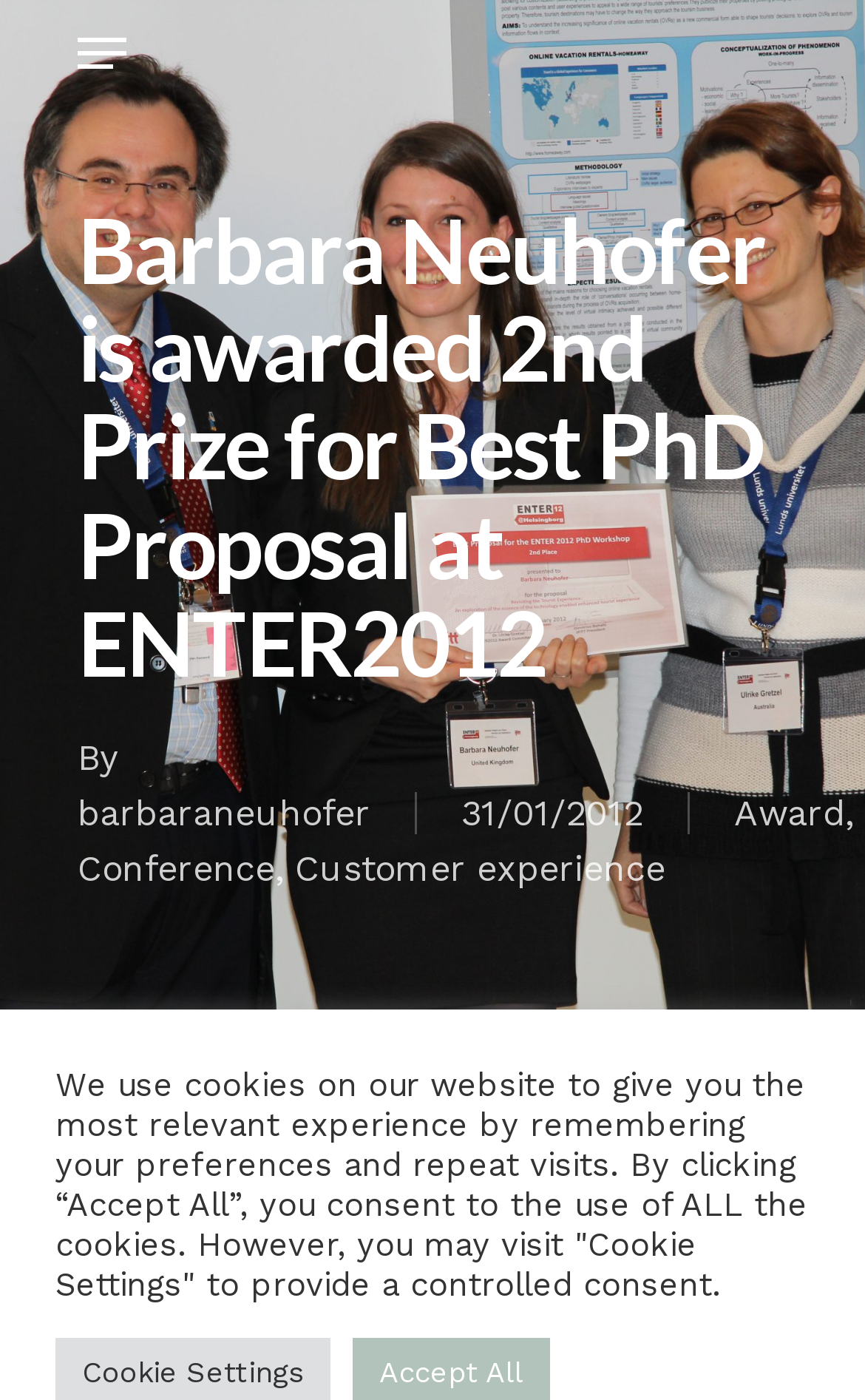Explain the contents of the webpage comprehensively.

The webpage is about Barbara Neuhofer, who has been awarded 2nd Prize for Best PhD Proposal at ENTER2012. At the top-left corner, there is a link and an image, both labeled "Barbara Neuhofer", which likely serves as a profile picture and a link to her profile. 

To the left of the page, there is a navigation menu that is currently collapsed. Below the navigation menu, there is a heading that announces Barbara Neuhofer's award. 

Following the heading, there is a section that displays information about the post. It starts with the text "By" and is followed by a link to the author's profile, "barbaraneuhofer". The date "31/01/2012" is displayed next to the author's link. 

On the same line, there are two more links, "Award" and "Conference", separated by a comma. The "Award" link is located at the right edge of the page, while the "Conference" link is positioned more to the left. Another link, "Customer experience", is placed between the "Conference" link and the center of the page. 

At the bottom of the page, there is a notice about the use of cookies on the website, which provides options for users to manage their cookie preferences.